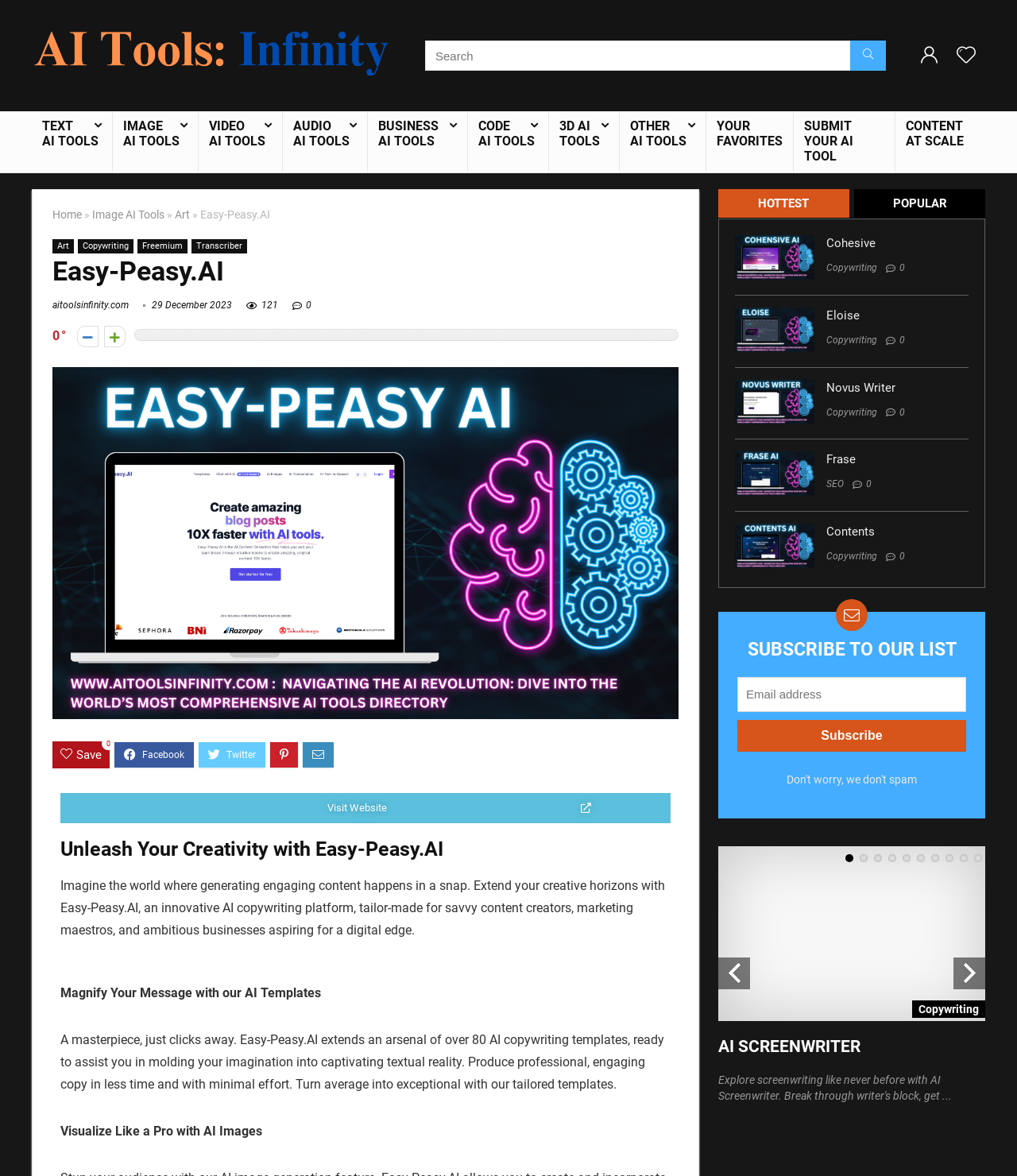Locate the bounding box coordinates of the UI element described by: "Terms & Conditions". Provide the coordinates as four float numbers between 0 and 1, formatted as [left, top, right, bottom].

None